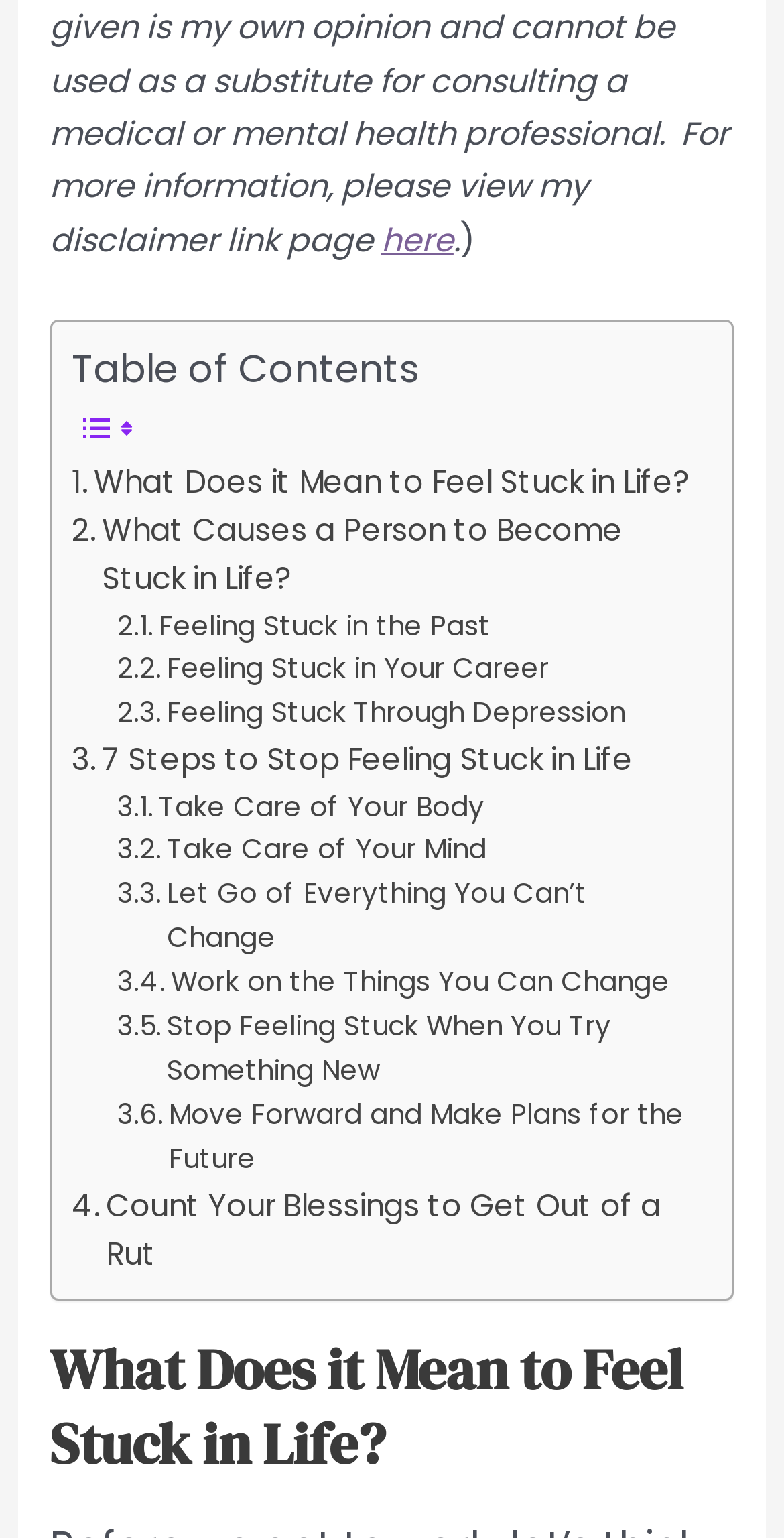Identify the bounding box coordinates of the region that needs to be clicked to carry out this instruction: "Click on 'What Does it Mean to Feel Stuck in Life?'". Provide these coordinates as four float numbers ranging from 0 to 1, i.e., [left, top, right, bottom].

[0.091, 0.298, 0.879, 0.329]